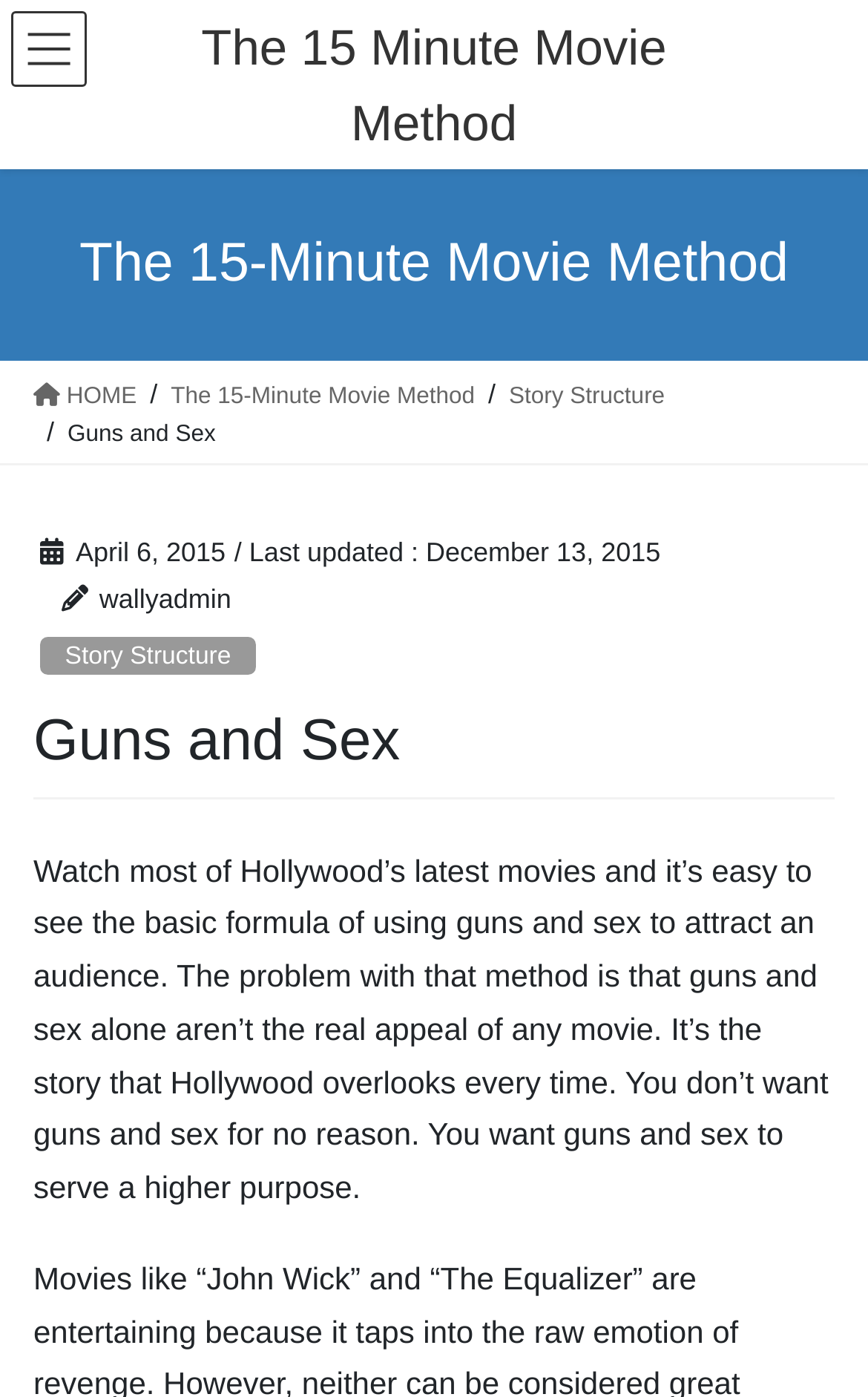What is the main topic of the article?
Give a detailed response to the question by analyzing the screenshot.

I inferred the main topic of the article by reading the introductory paragraph which mentions the formula of using guns and sex in Hollywood movies, and then emphasizes the importance of story structure. The presence of links to 'Story Structure' also supports this conclusion.